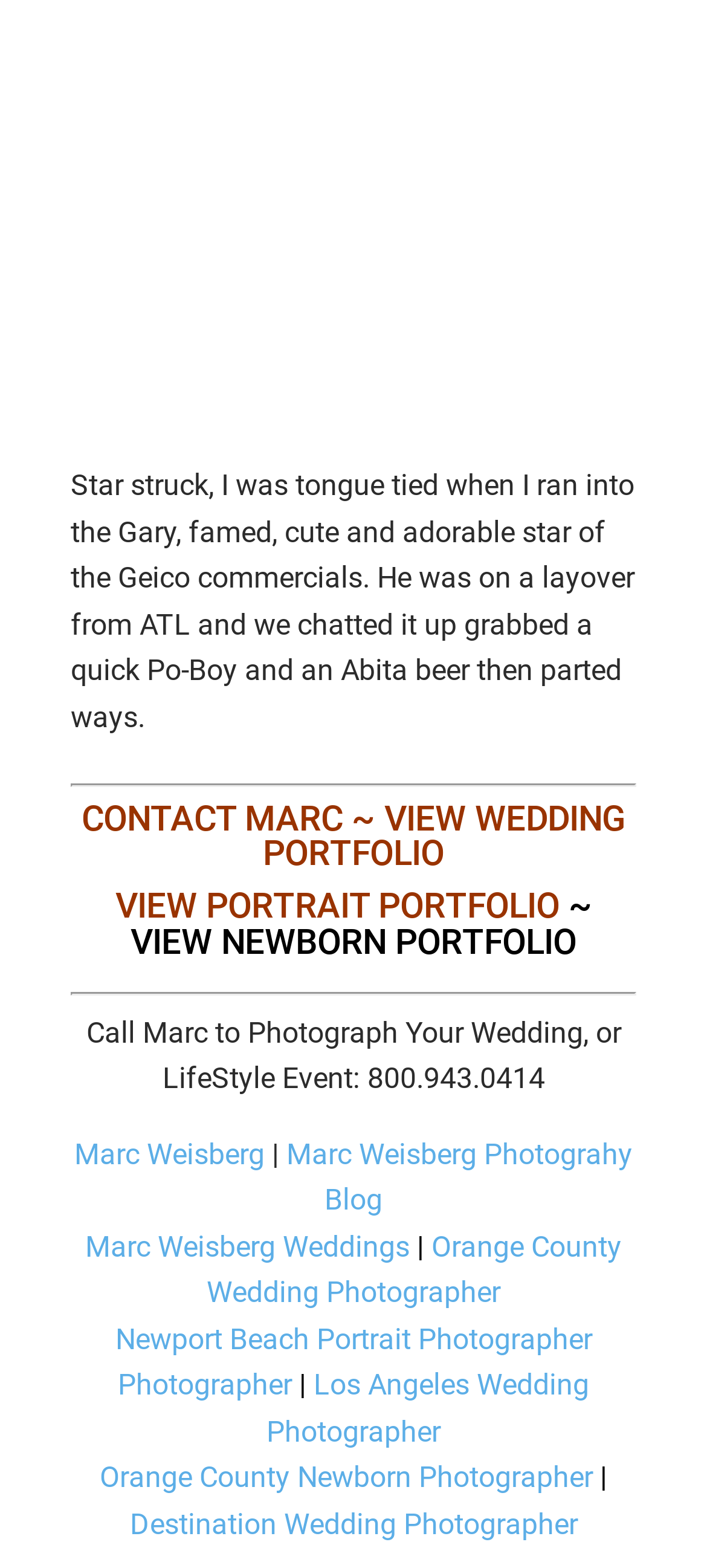Pinpoint the bounding box coordinates of the clickable element needed to complete the instruction: "Check out Los Angeles Wedding Photographer". The coordinates should be provided as four float numbers between 0 and 1: [left, top, right, bottom].

[0.377, 0.872, 0.833, 0.924]